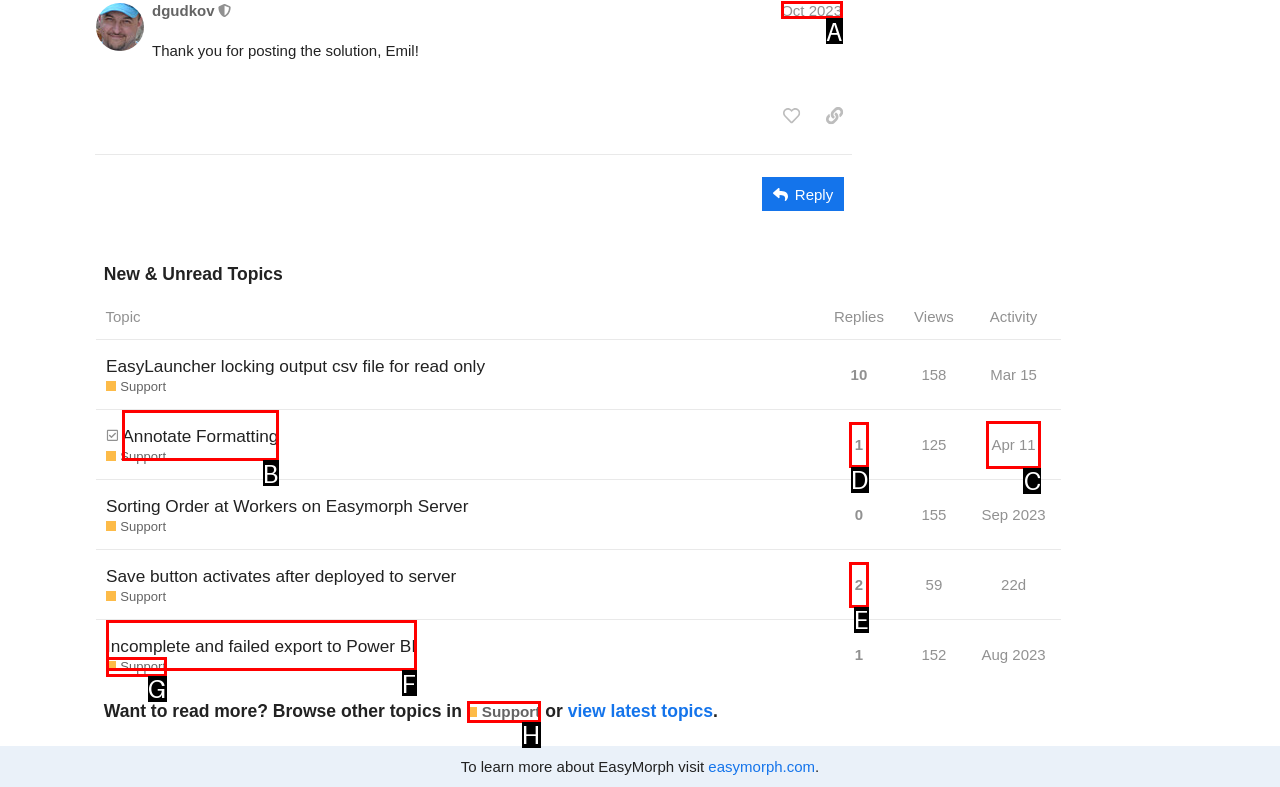From the available options, which lettered element should I click to complete this task: Browse other topics in Support?

H